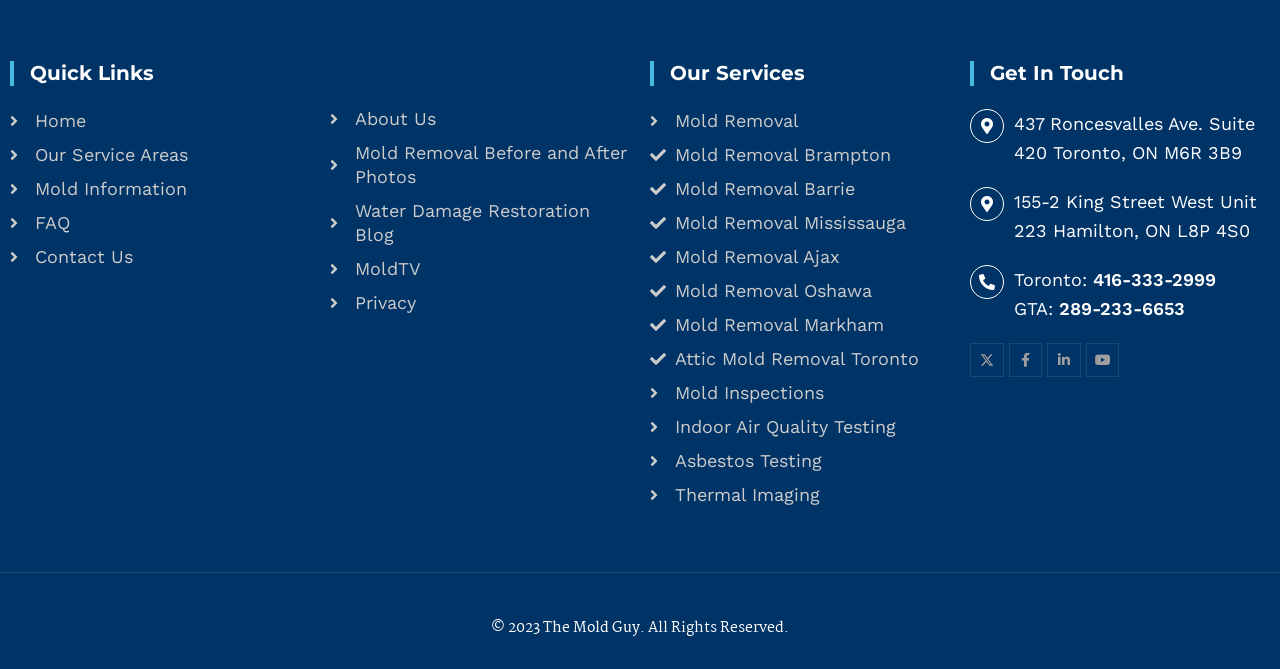By analyzing the image, answer the following question with a detailed response: What are the service areas of the company?

By analyzing the links under the 'Our Services' heading, I can see that the company provides services in multiple areas, including Toronto, Brampton, Barrie, Mississauga, Ajax, Oshawa, and Markham.